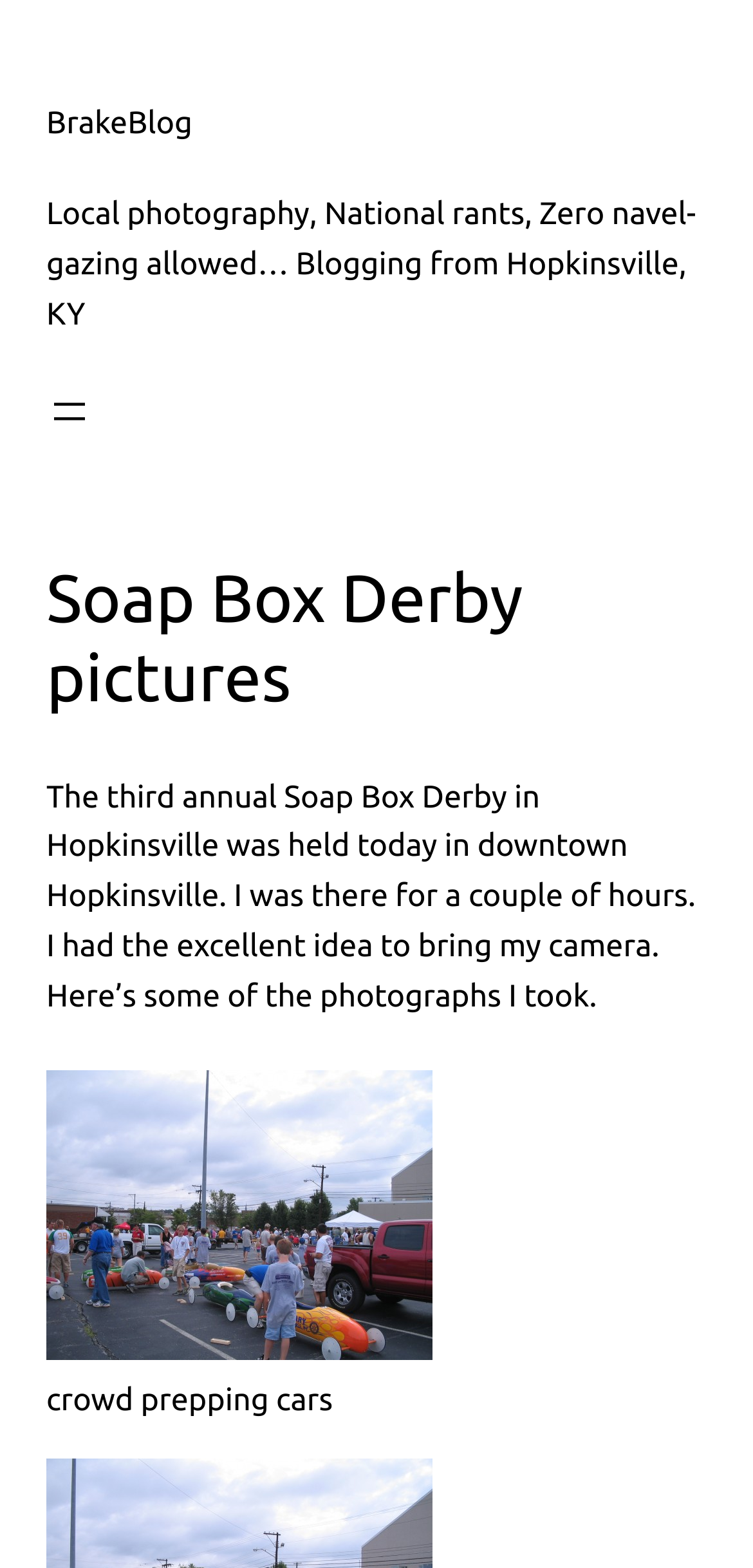What is the author doing in the Soap Box Derby event?
Can you provide an in-depth and detailed response to the question?

The author is taking photographs at the Soap Box Derby event, as mentioned in the text, which says 'I had the excellent idea to bring my camera. Here’s some of the photographs I took'.